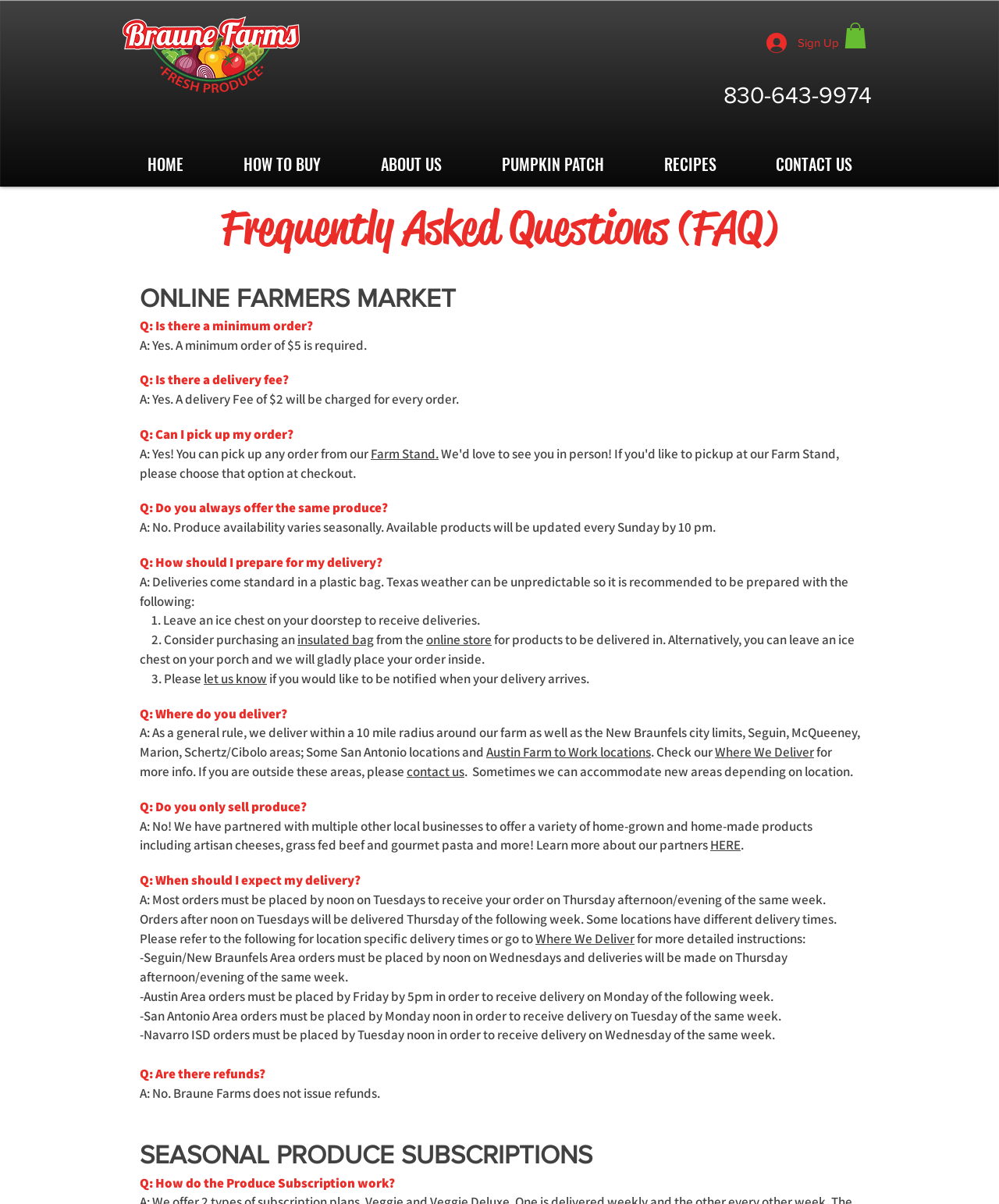Could you provide the bounding box coordinates for the portion of the screen to click to complete this instruction: "Click the 'Farm Stand' link"?

[0.371, 0.369, 0.439, 0.384]